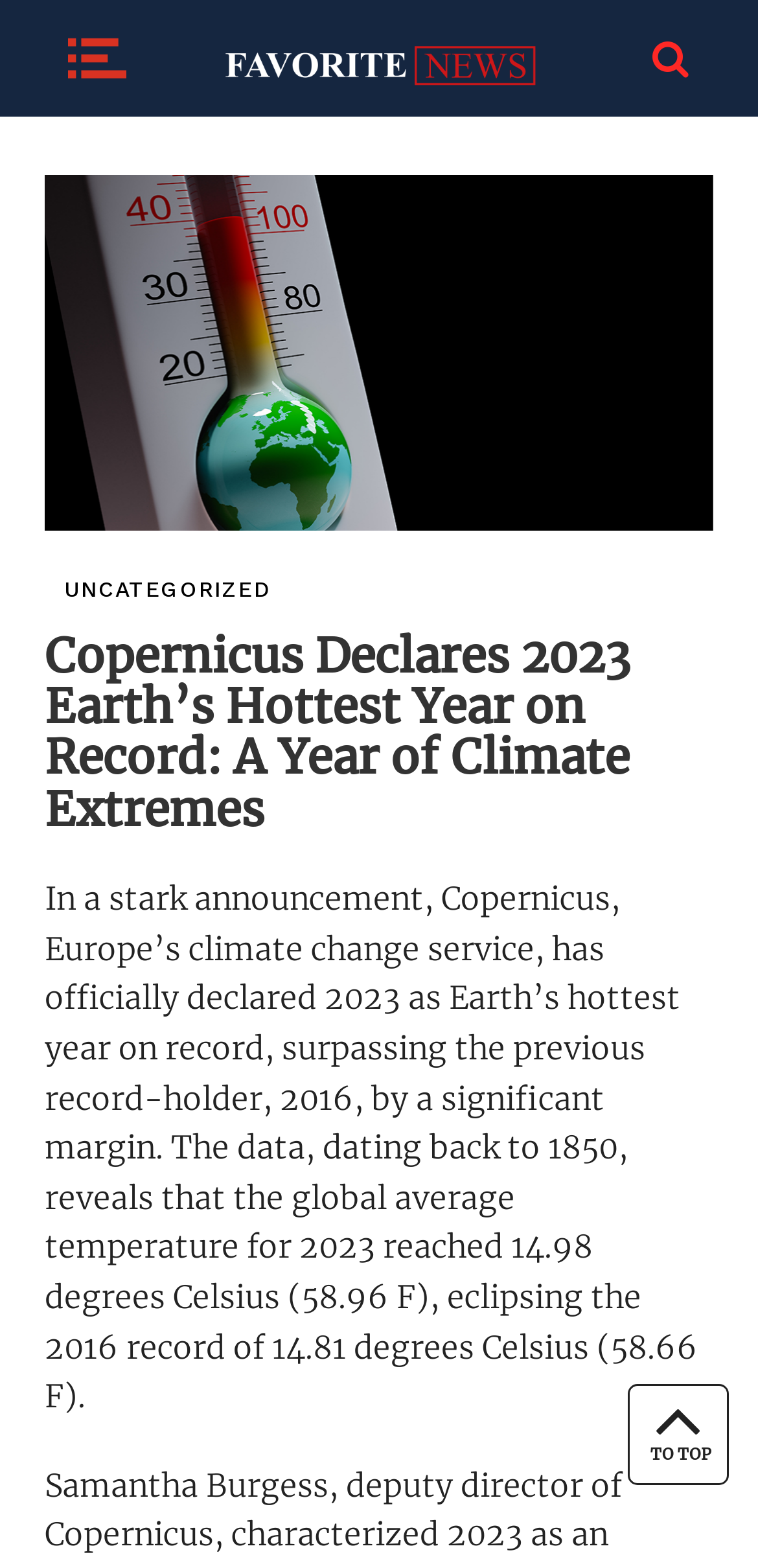Give a one-word or phrase response to the following question: What is the name of the climate change service mentioned in the article?

Copernicus